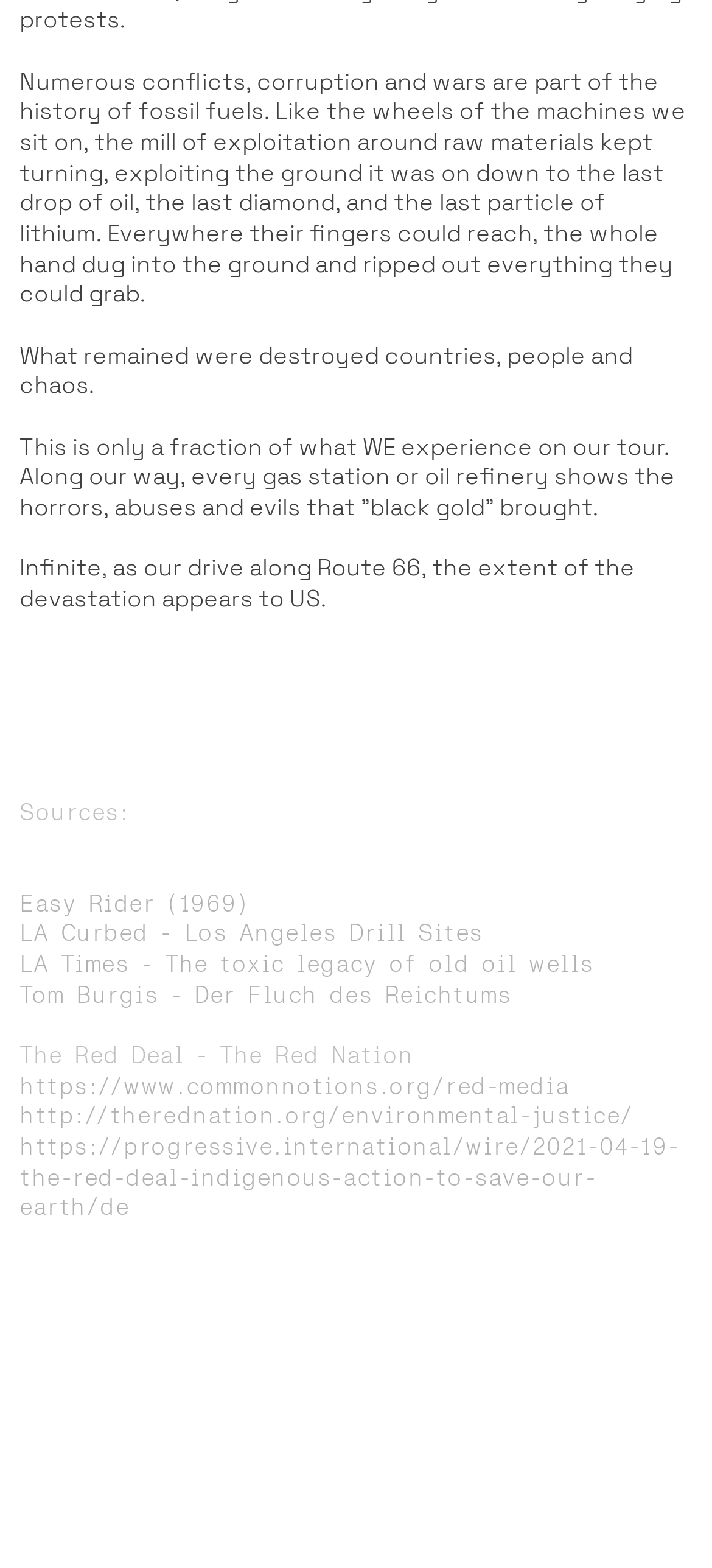Please answer the following query using a single word or phrase: 
Are there any references to specific locations?

Yes